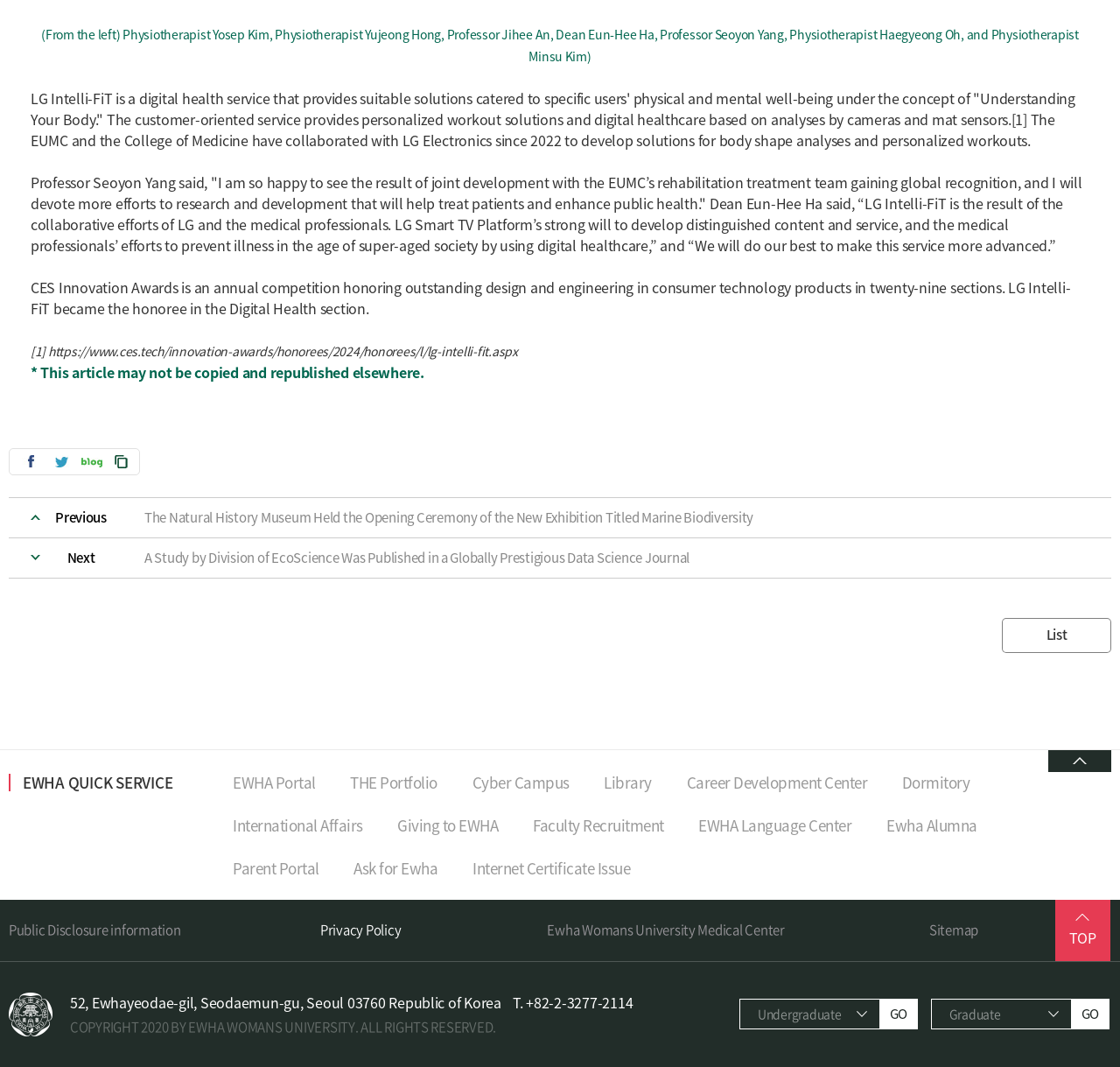Specify the bounding box coordinates of the element's region that should be clicked to achieve the following instruction: "Click on TOP". The bounding box coordinates consist of four float numbers between 0 and 1, in the format [left, top, right, bottom].

[0.942, 0.843, 0.991, 0.9]